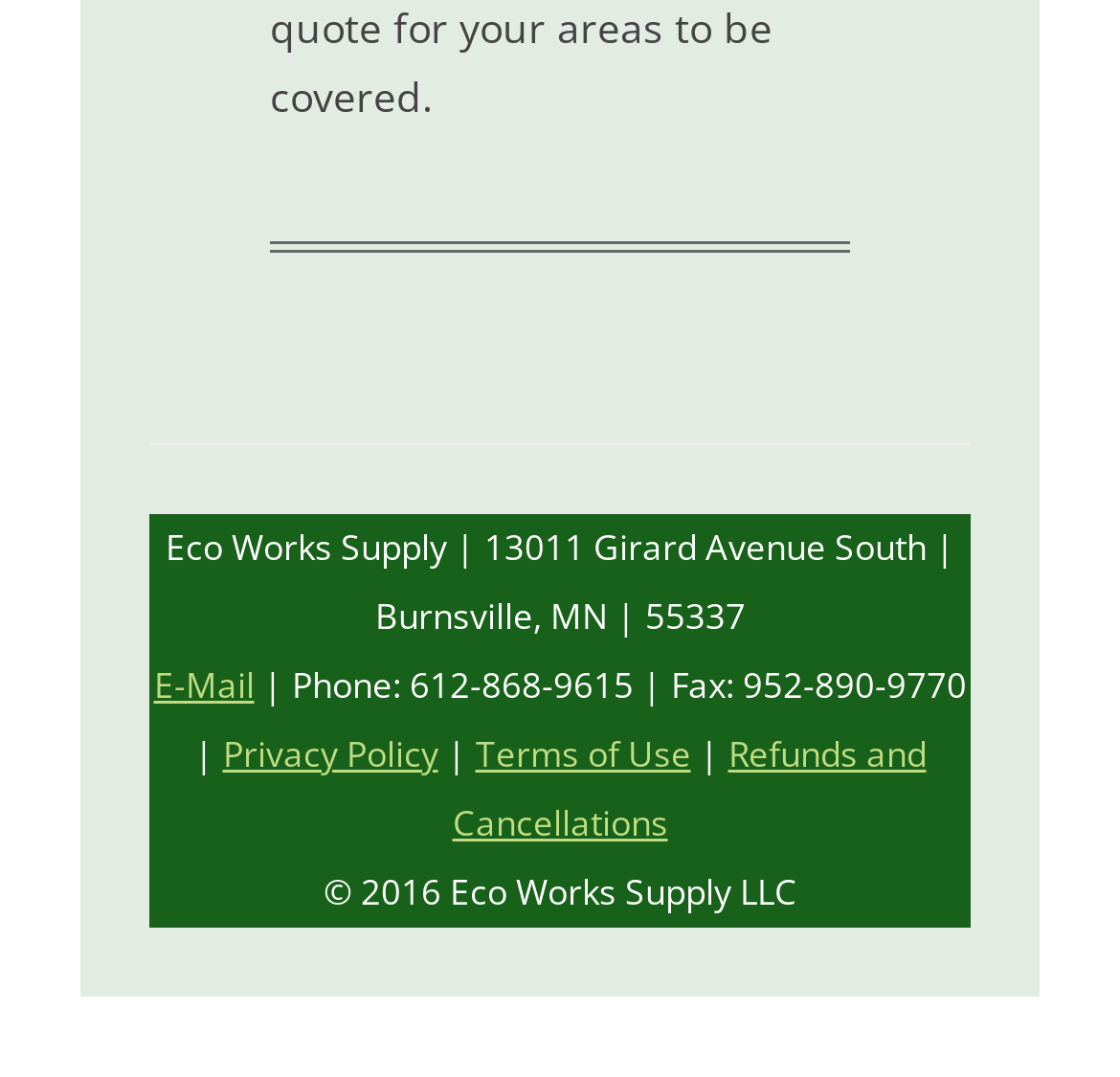How many links are there in the footer section? Refer to the image and provide a one-word or short phrase answer.

4